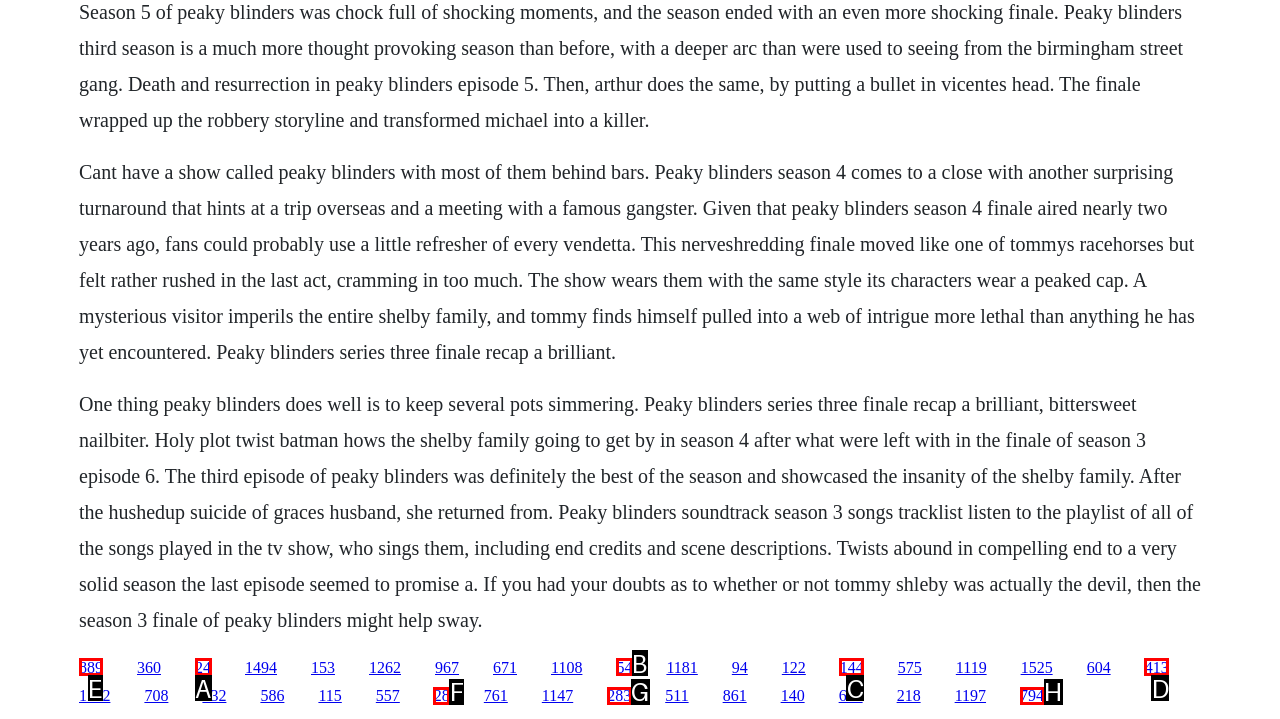Tell me which one HTML element I should click to complete the following task: Click on the link to read about Peaky Blinders Season 5 Answer with the option's letter from the given choices directly.

E